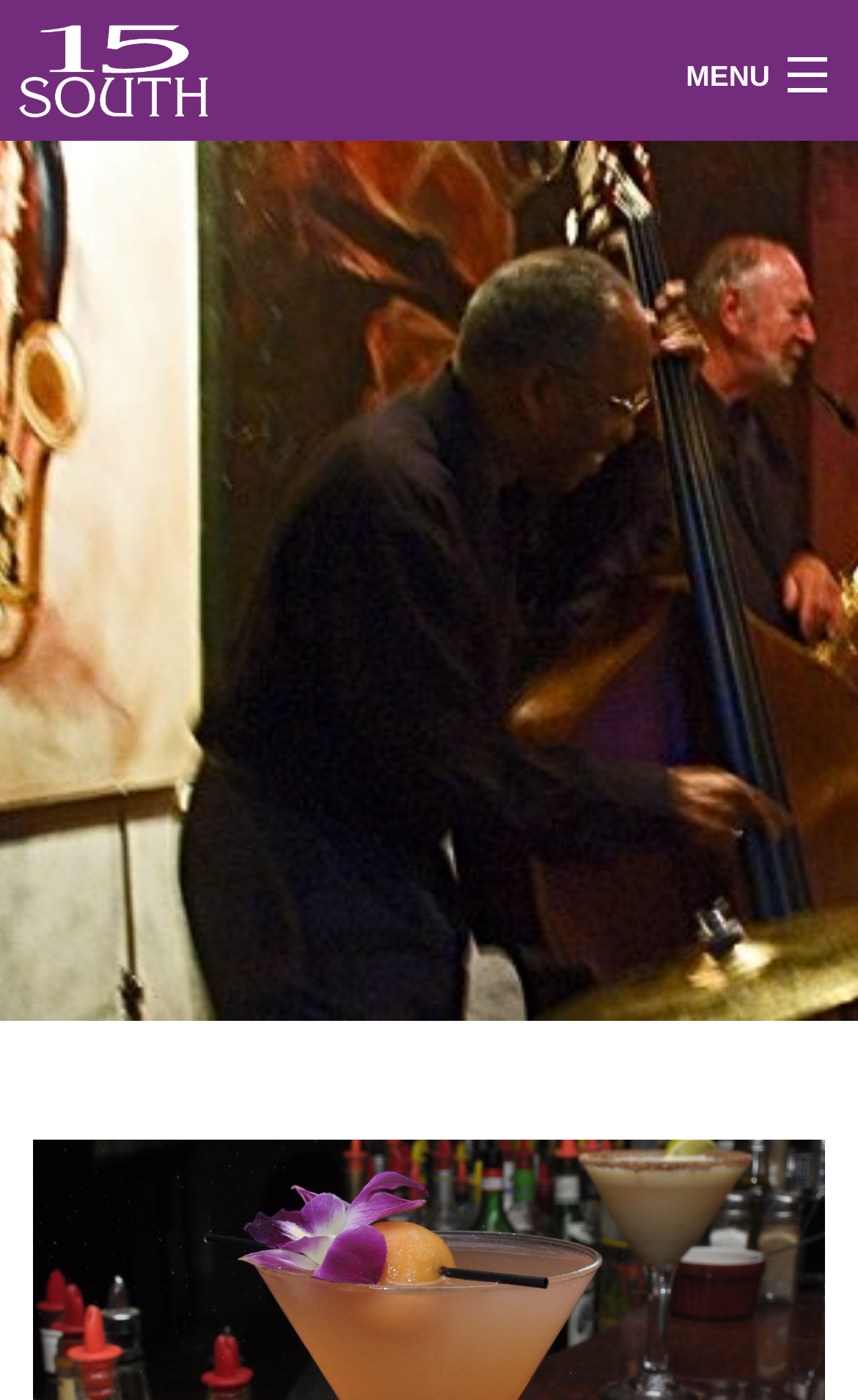What is the last menu item?
Using the image, provide a concise answer in one word or a short phrase.

NightClub